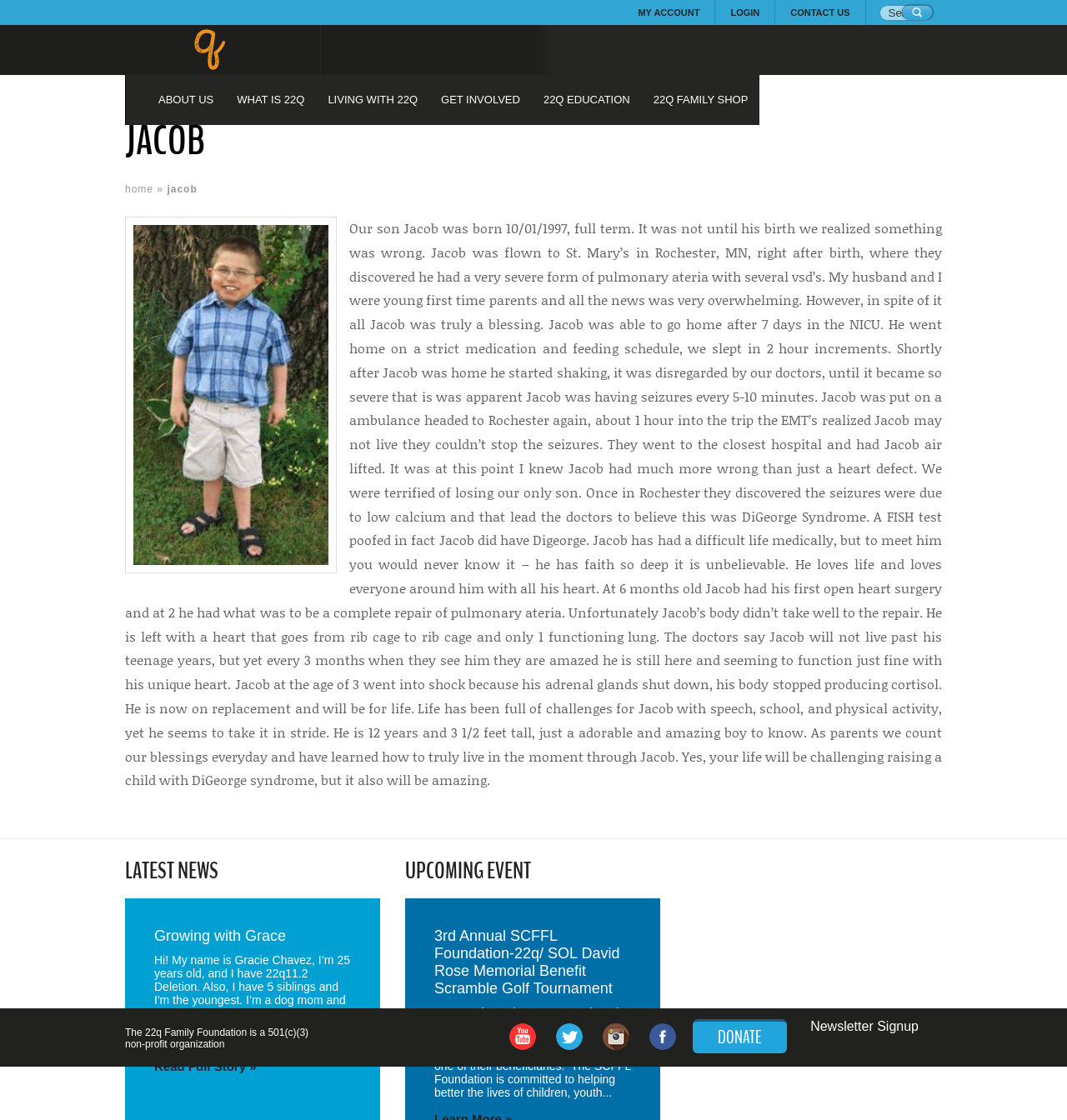Identify the bounding box of the UI element that matches this description: "22q Family Shop".

[0.601, 0.067, 0.712, 0.112]